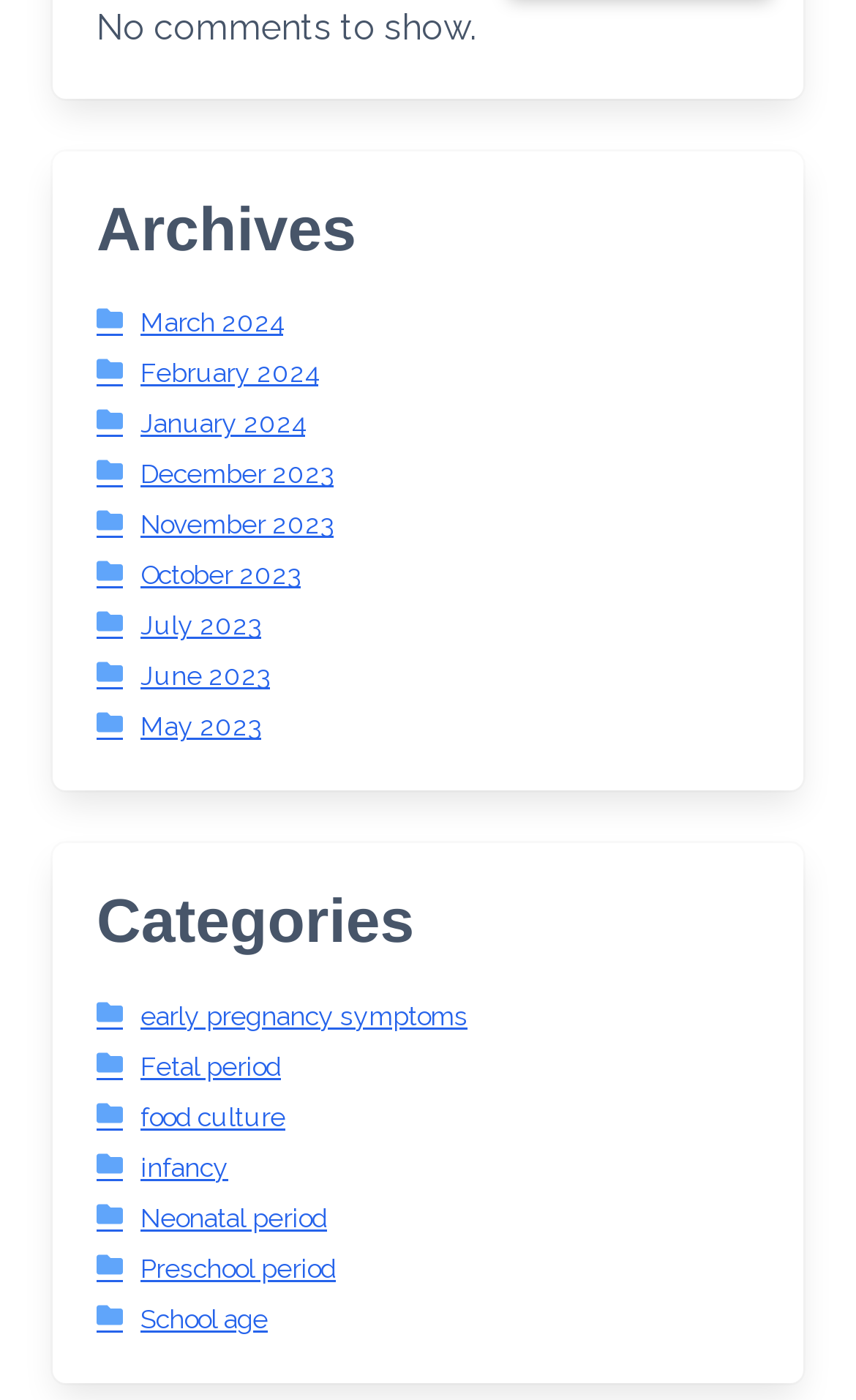Respond to the question below with a concise word or phrase:
How many months are listed in the archives?

9